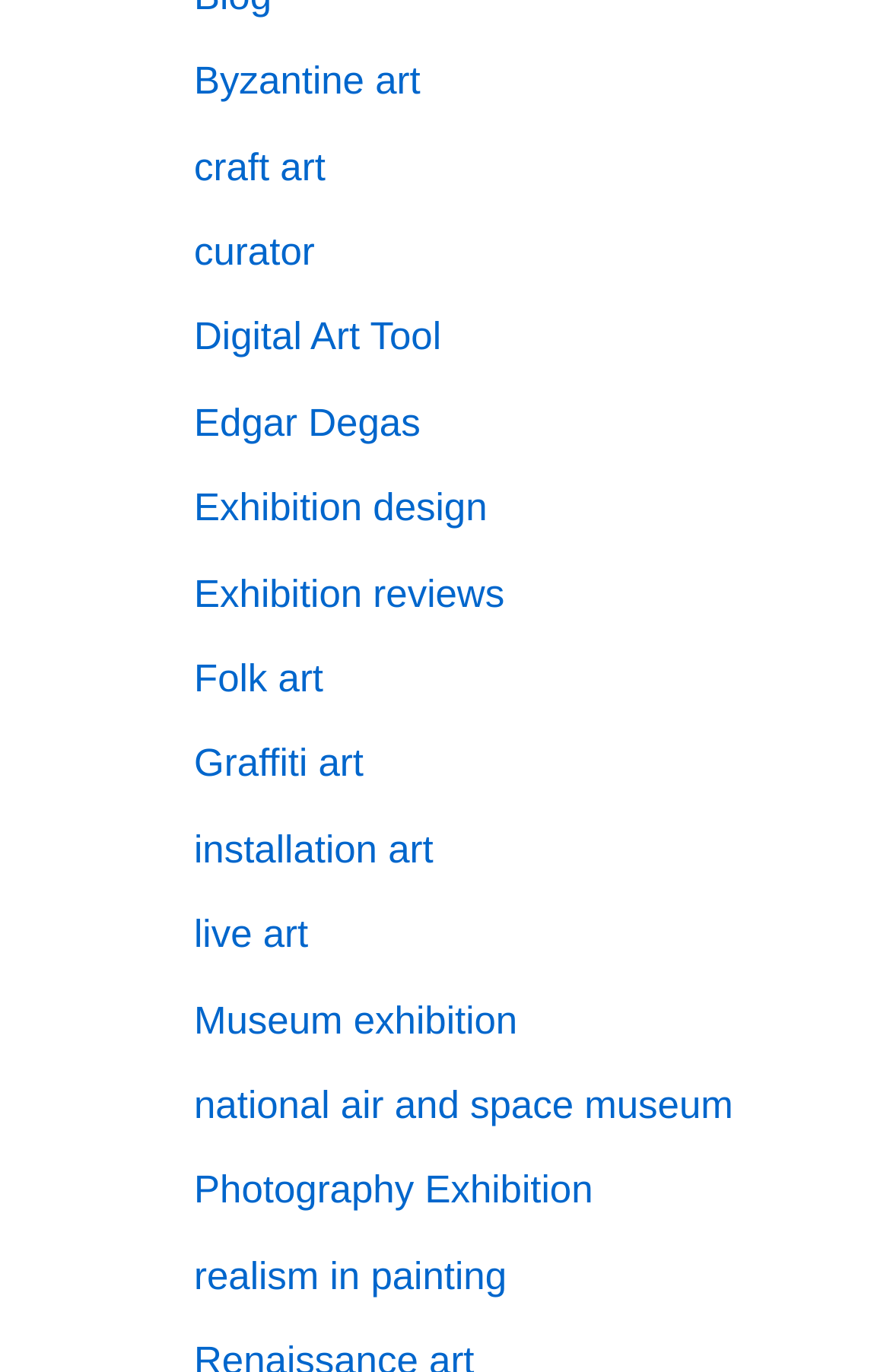Are all the links on this page related to art?
Look at the image and answer with only one word or phrase.

Yes